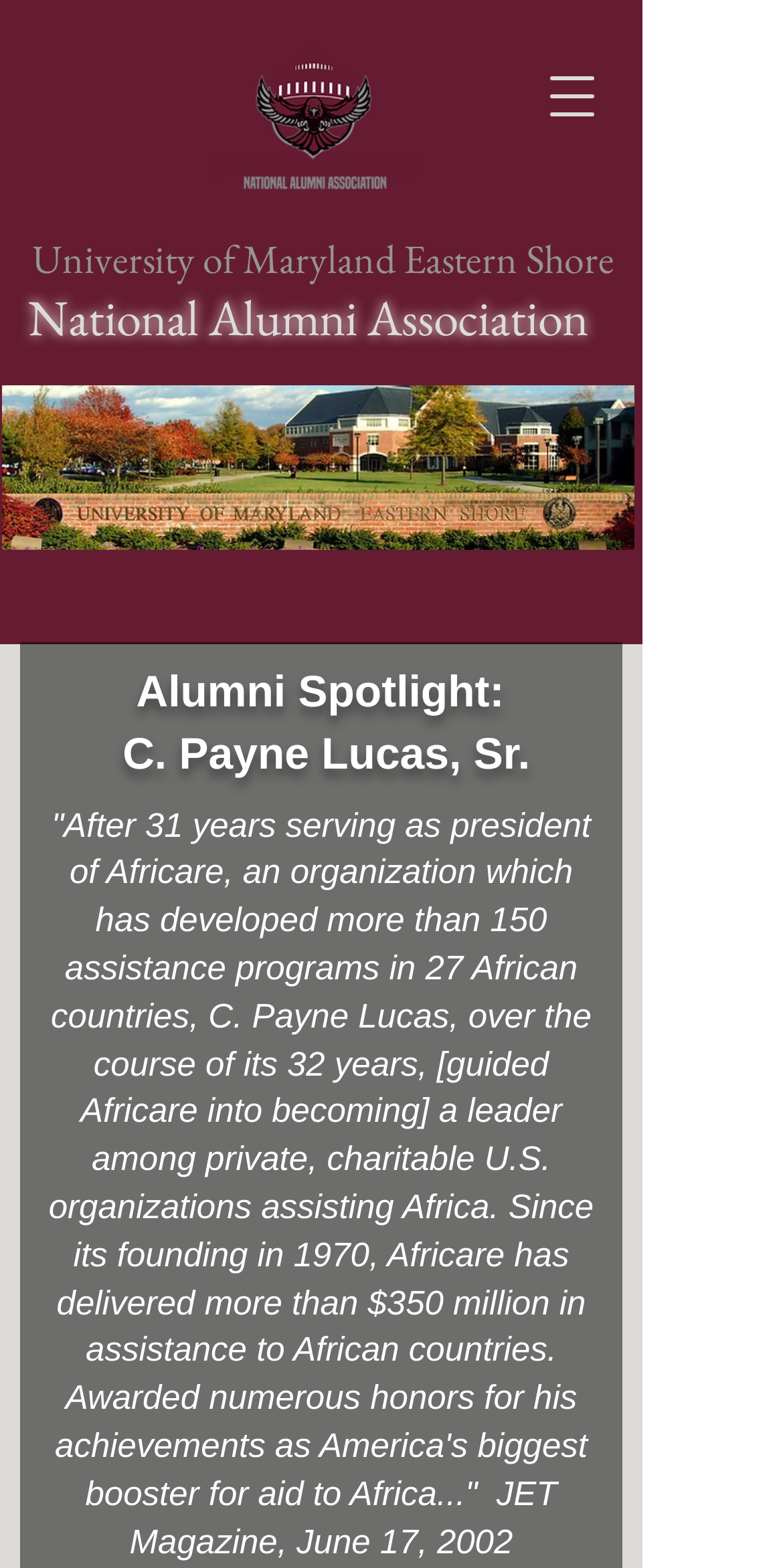Look at the image and answer the question in detail:
Who is the alumni spotlight?

I identified the answer by looking at the heading element with the text 'Alumni Spotlight: C. Payne Lucas, Sr.' which is located below the image of the university's front brick sign.